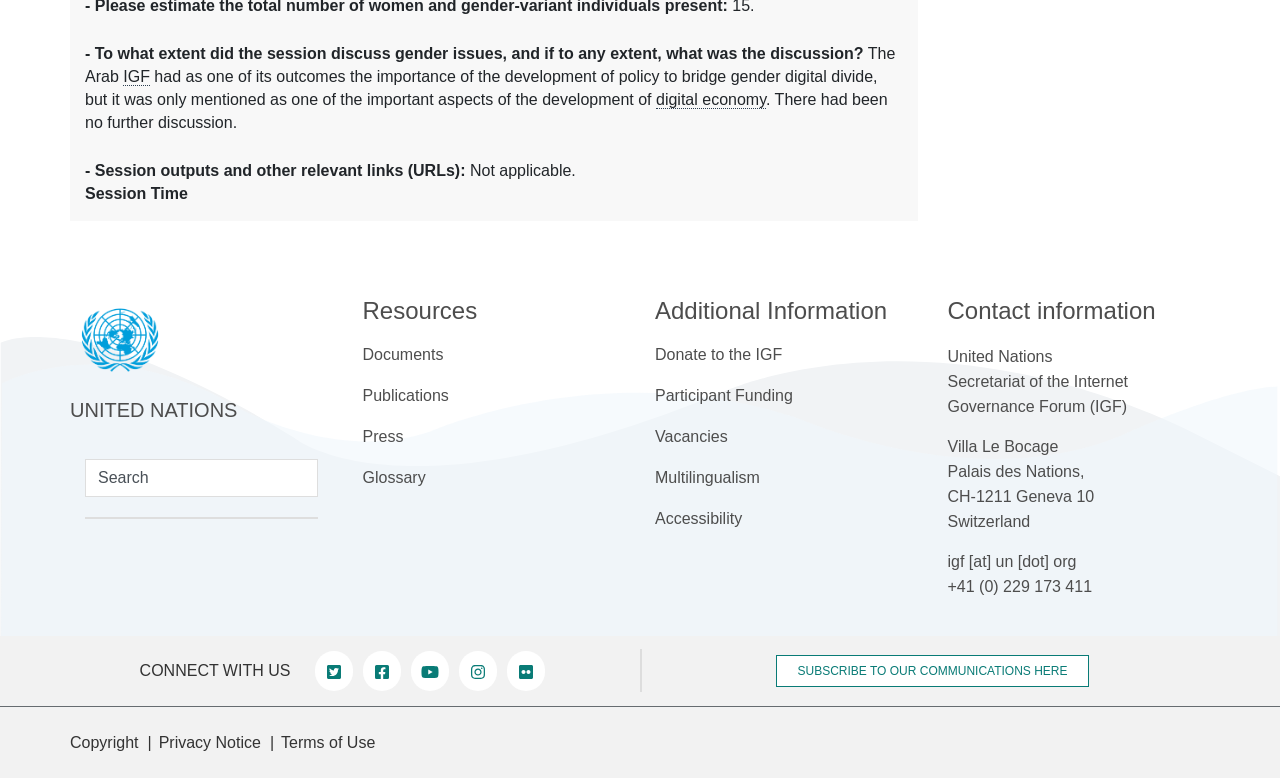Provide a short answer to the following question with just one word or phrase: What is the topic of the session?

Gender issues